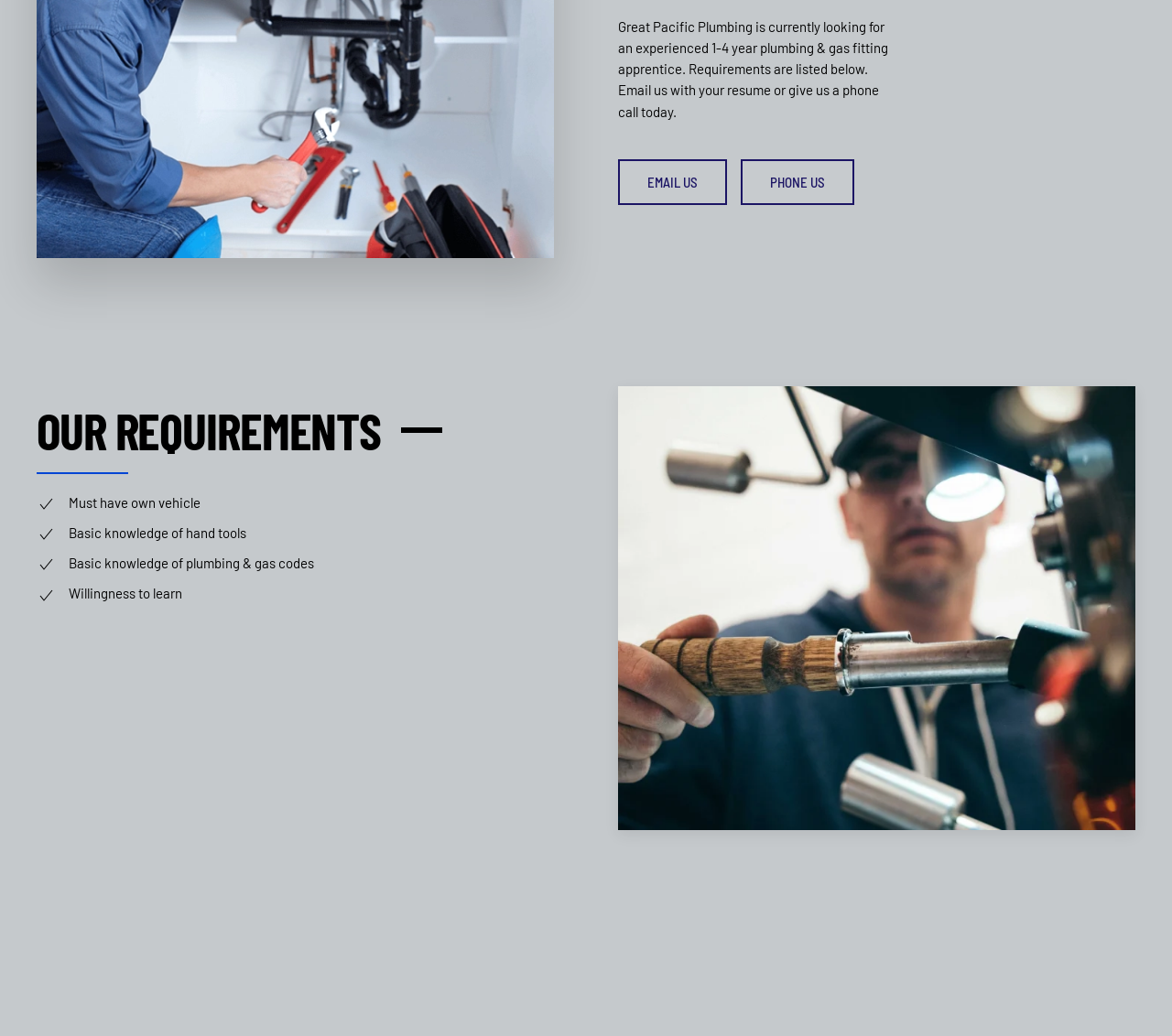Extract the bounding box coordinates for the UI element described as: "Projects".

[0.493, 0.91, 0.531, 0.93]